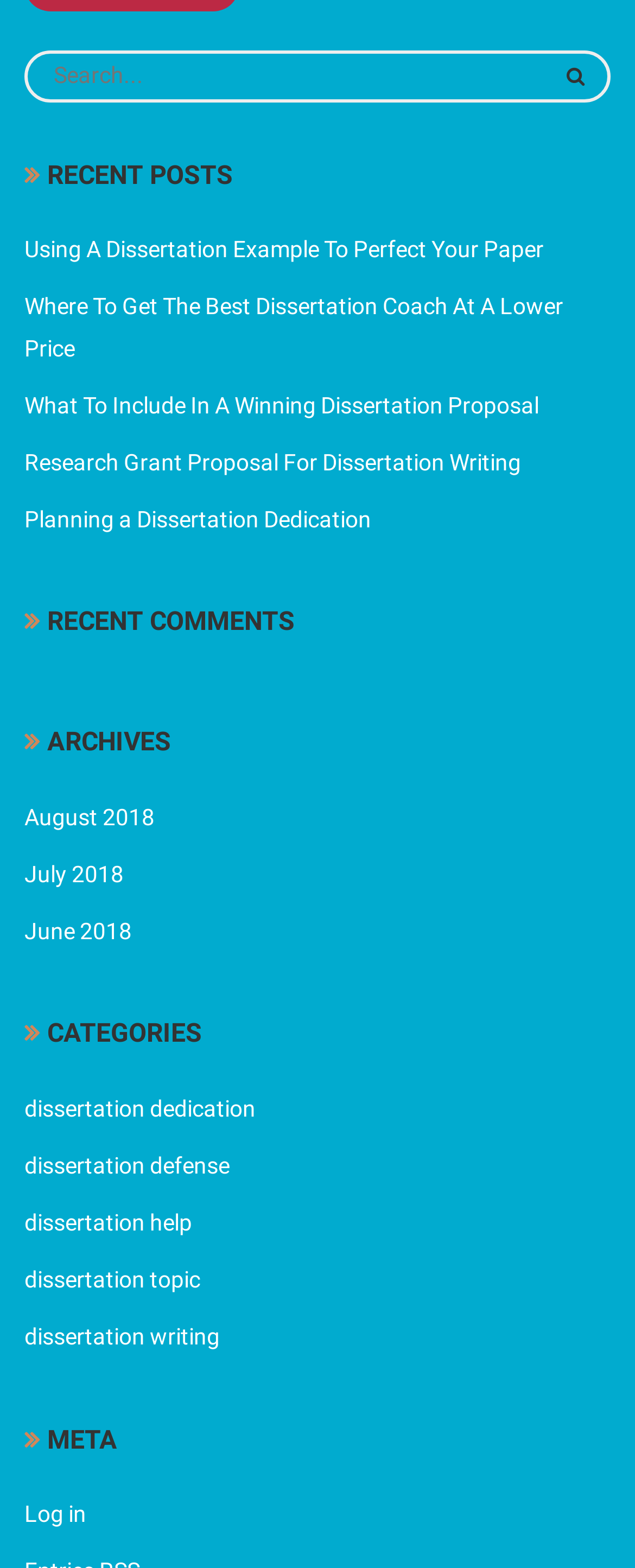Review the image closely and give a comprehensive answer to the question: What is the last link under the 'CATEGORIES' heading?

The 'CATEGORIES' heading is followed by several links, and the last one is 'dissertation writing'.